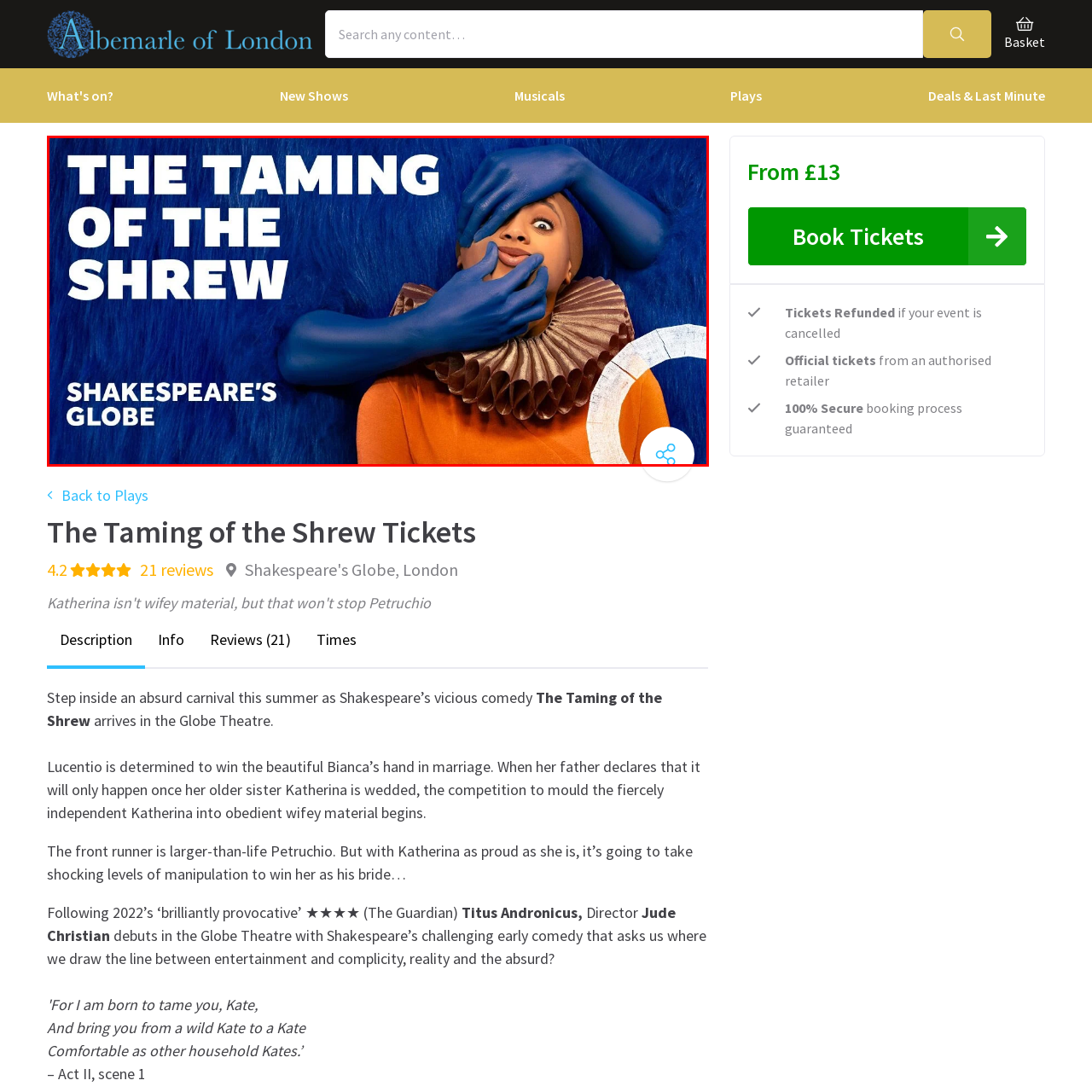Carefully inspect the area of the image highlighted by the red box and deliver a detailed response to the question below, based on your observations: What color is the character's outfit?

The character is adorned in a striking orange outfit, which blends modern creativity with traditional theatrical elements and adds to the overall vibrant and striking nature of the promotional image.